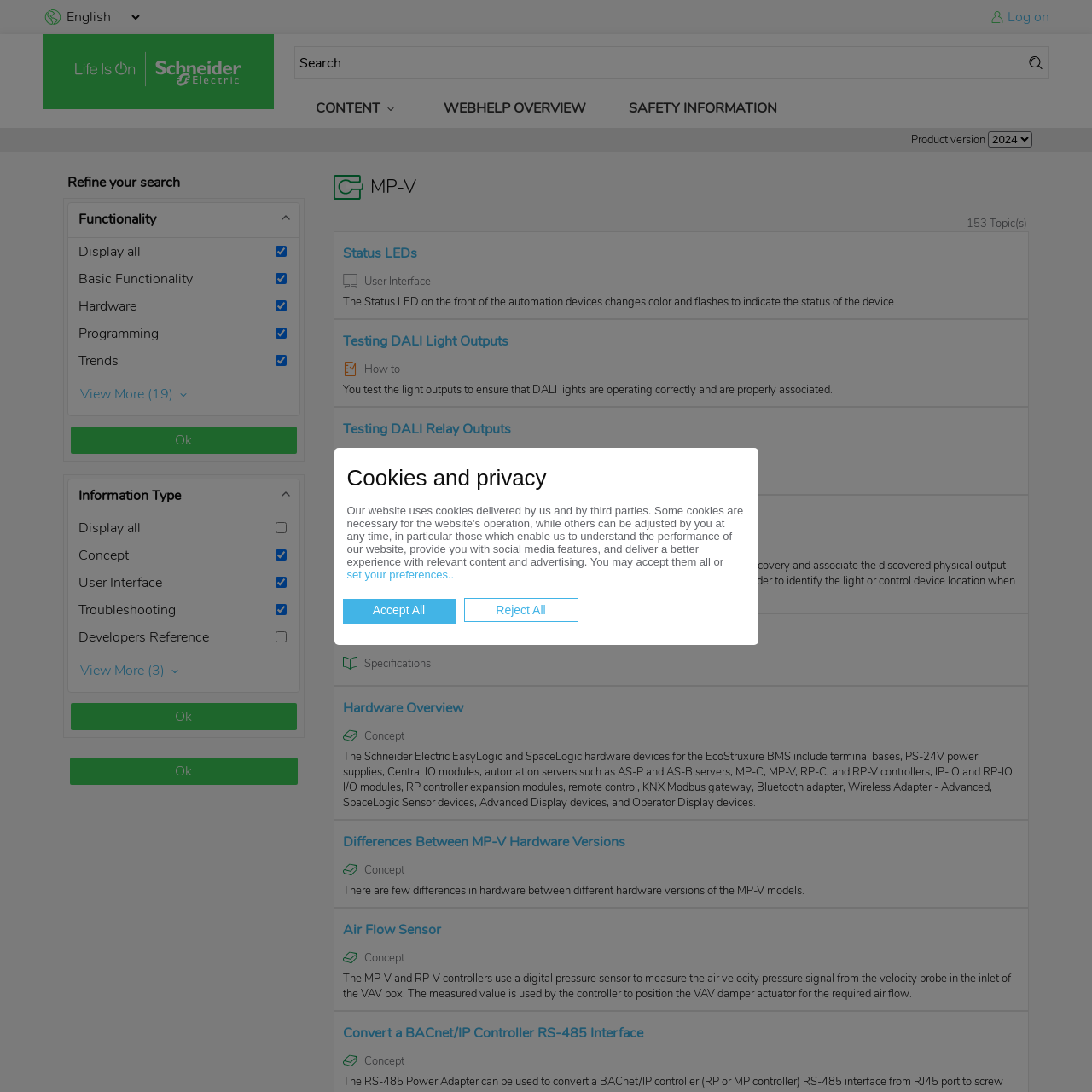Please find the bounding box coordinates of the element that needs to be clicked to perform the following instruction: "select product version". The bounding box coordinates should be four float numbers between 0 and 1, represented as [left, top, right, bottom].

[0.905, 0.12, 0.945, 0.135]